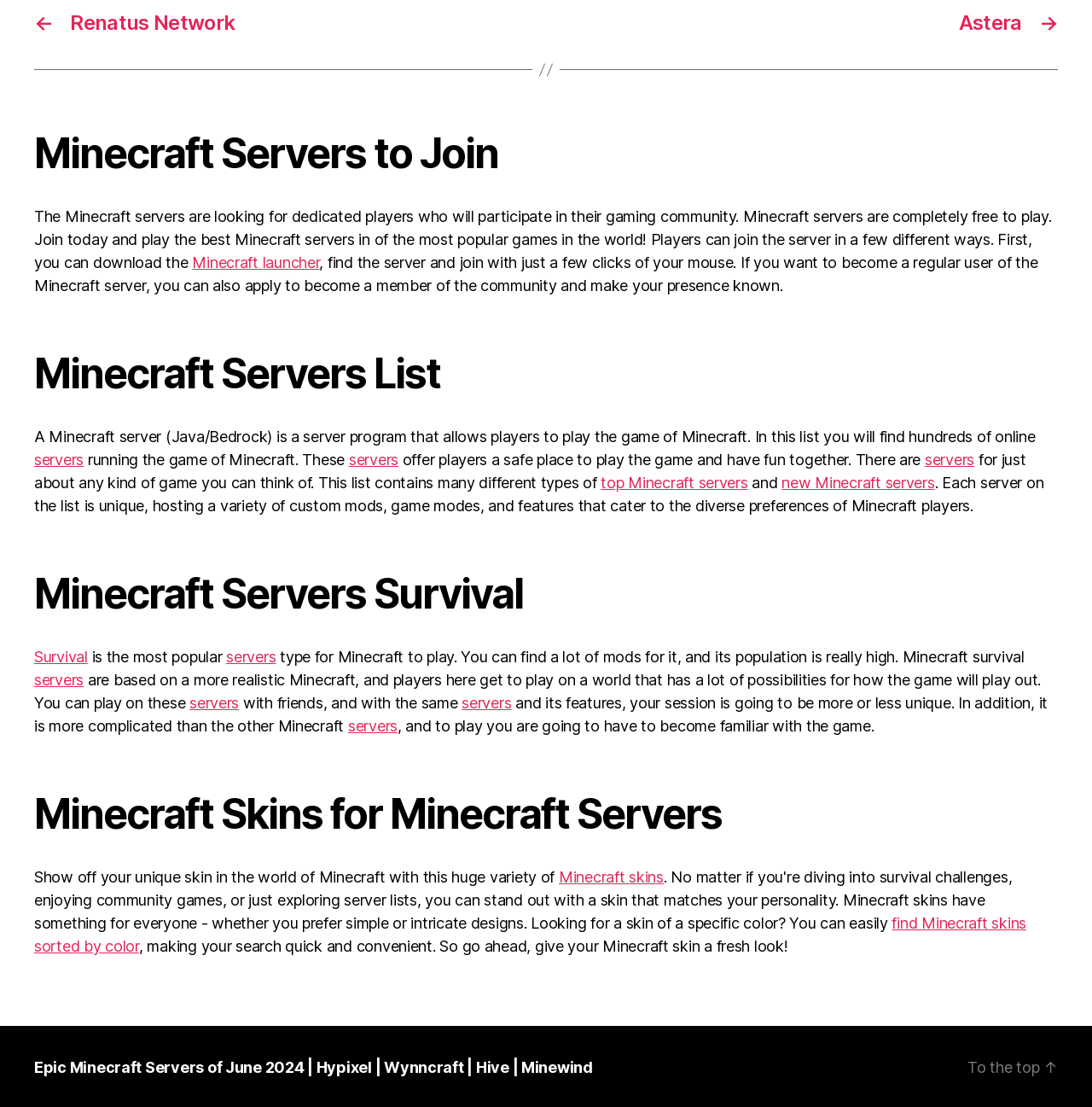What are some popular Minecraft servers listed on the webpage?
Based on the image, provide a one-word or brief-phrase response.

Hypixel, Wynncraft, Hive, Minewind